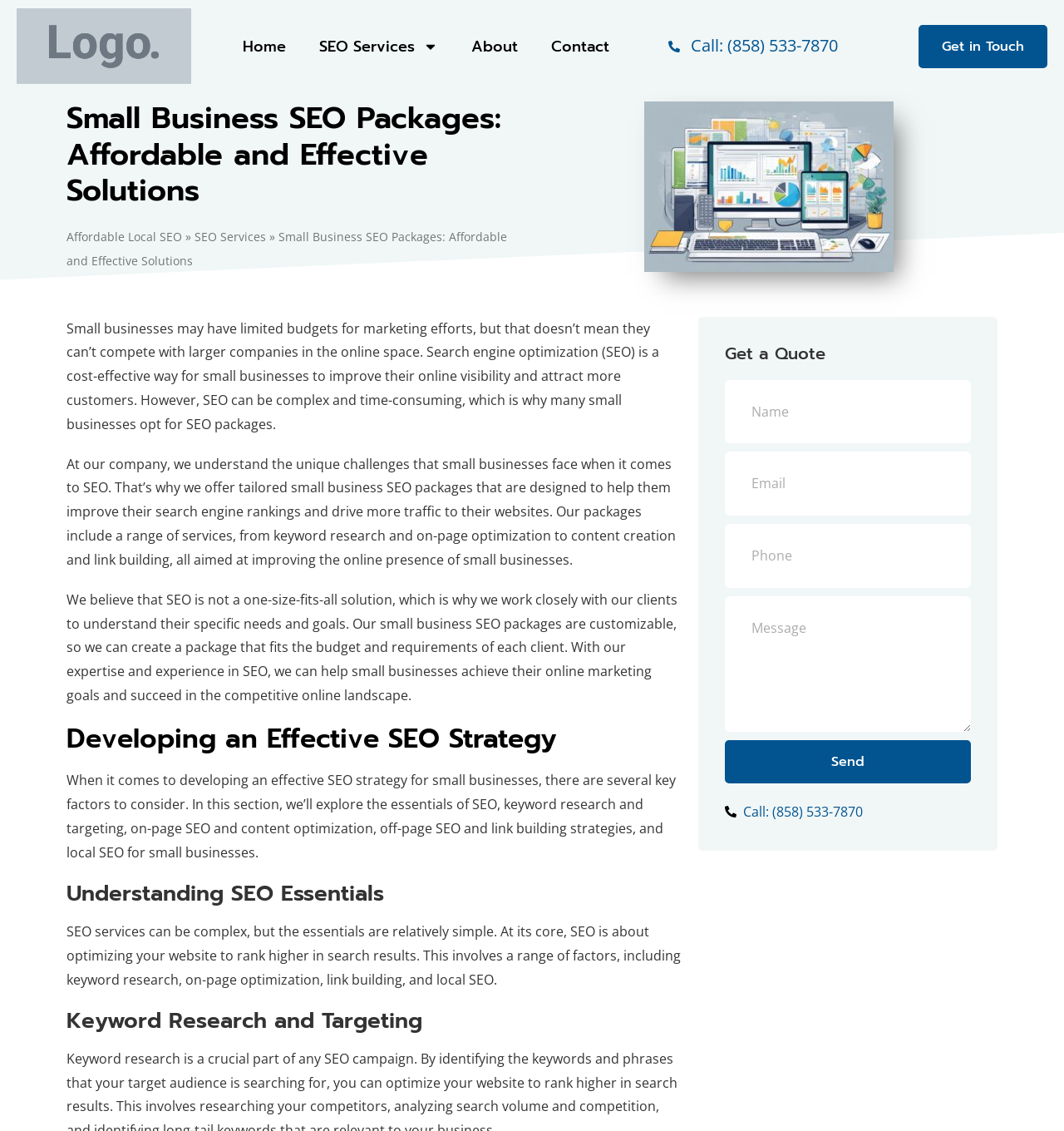Provide the bounding box coordinates of the HTML element this sentence describes: "Affordable Local SEO". The bounding box coordinates consist of four float numbers between 0 and 1, i.e., [left, top, right, bottom].

[0.062, 0.202, 0.171, 0.216]